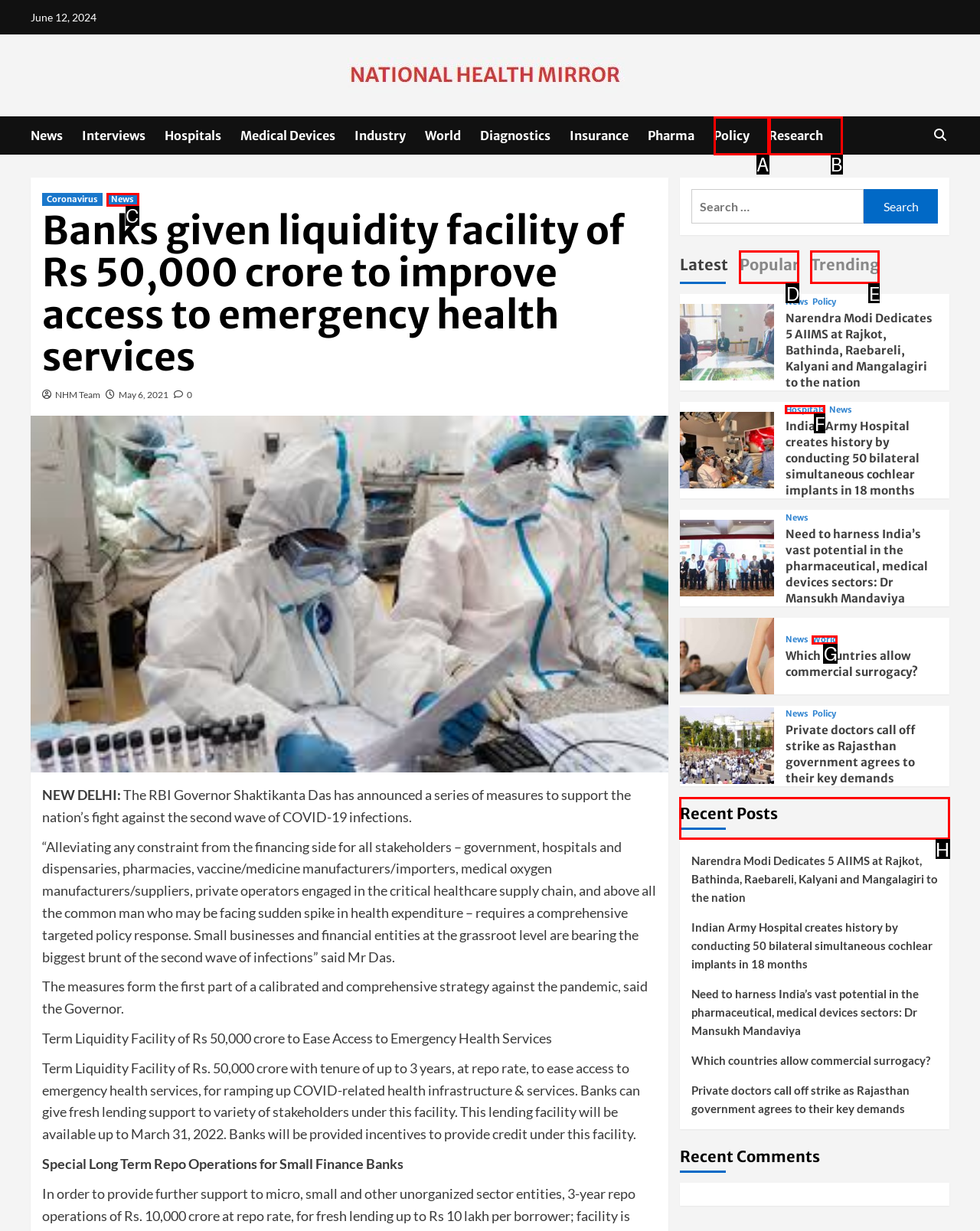To complete the task: Check recent posts, which option should I click? Answer with the appropriate letter from the provided choices.

H